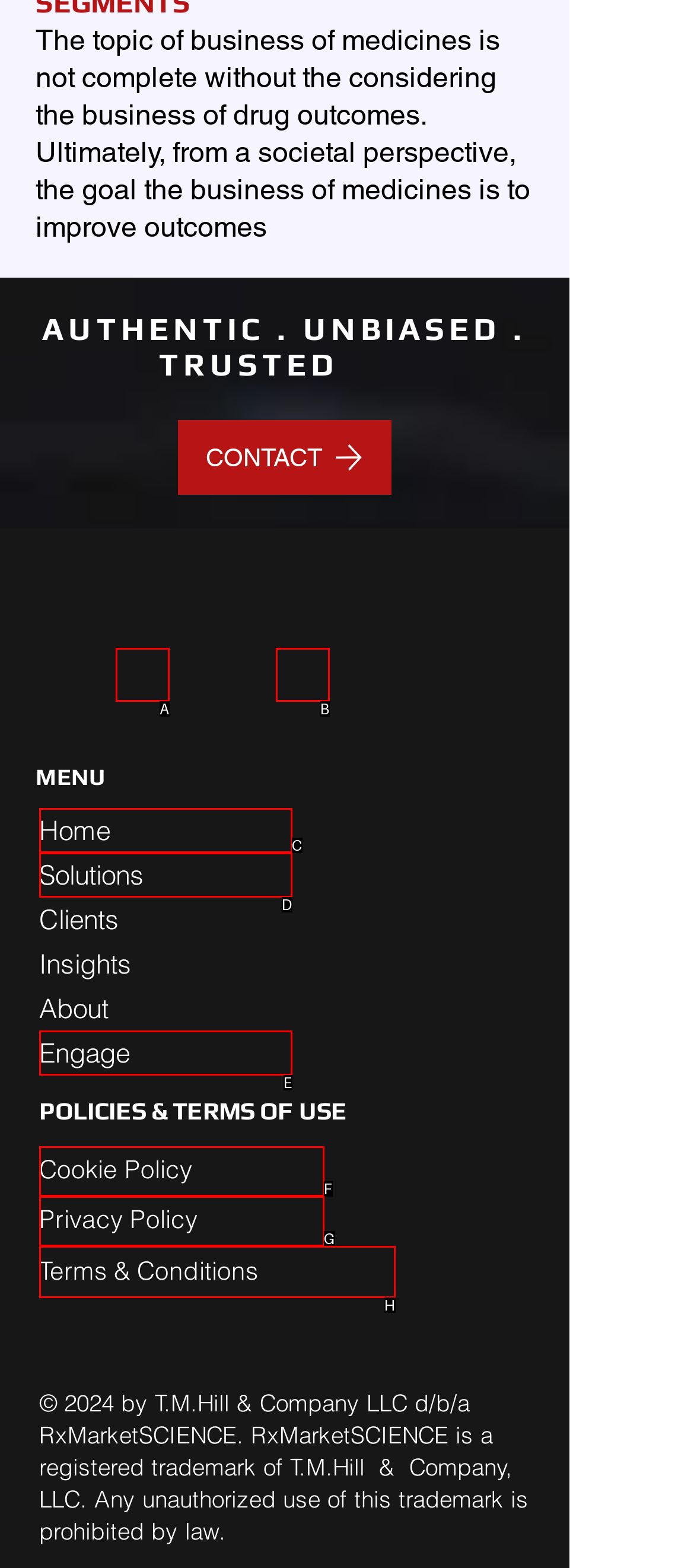Identify which HTML element aligns with the description: Terms & Conditions
Answer using the letter of the correct choice from the options available.

H